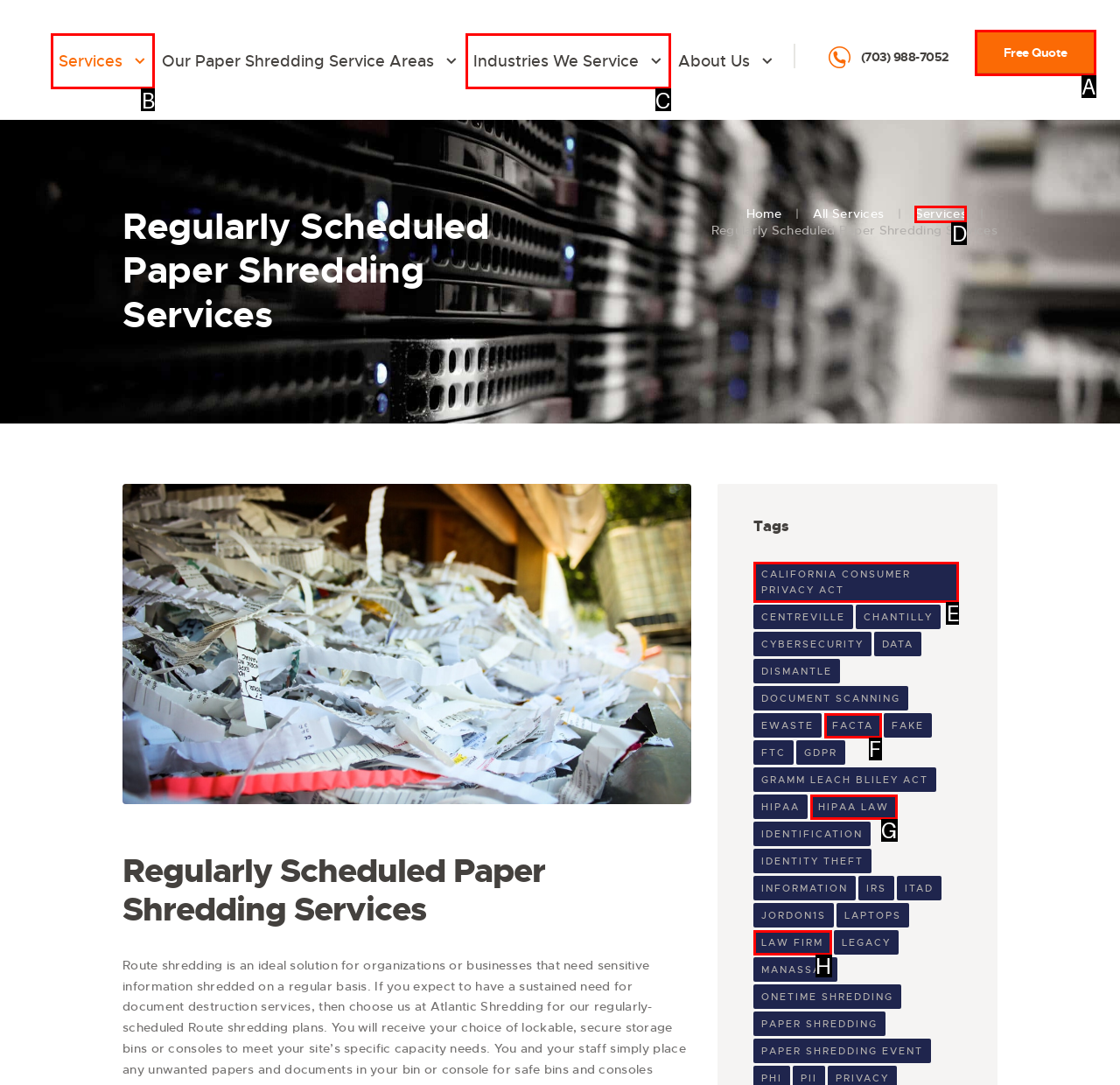Specify which UI element should be clicked to accomplish the task: Navigate to 'Services'. Answer with the letter of the correct choice.

B